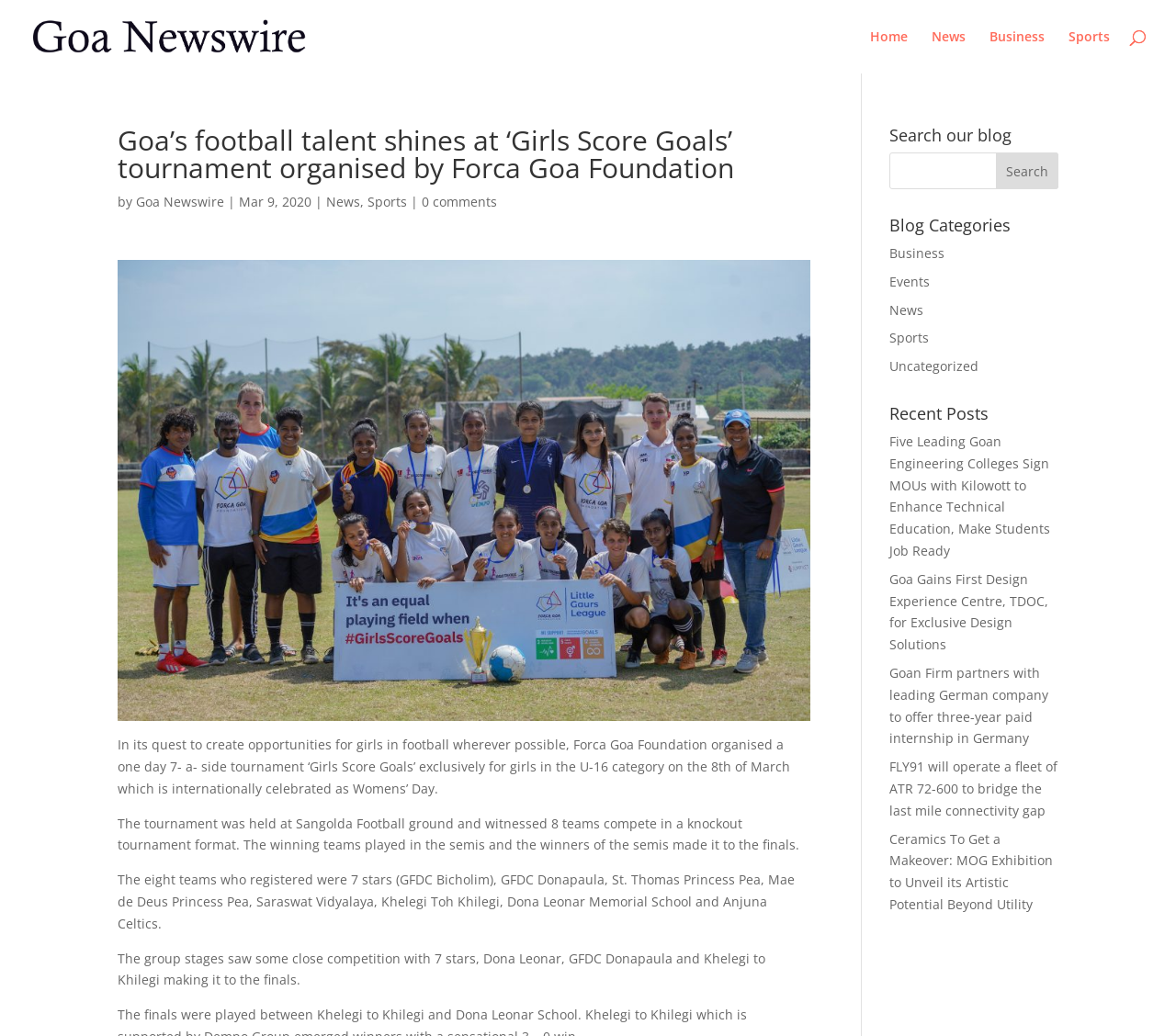Please find the bounding box coordinates of the element that needs to be clicked to perform the following instruction: "View recent posts". The bounding box coordinates should be four float numbers between 0 and 1, represented as [left, top, right, bottom].

[0.756, 0.391, 0.9, 0.416]